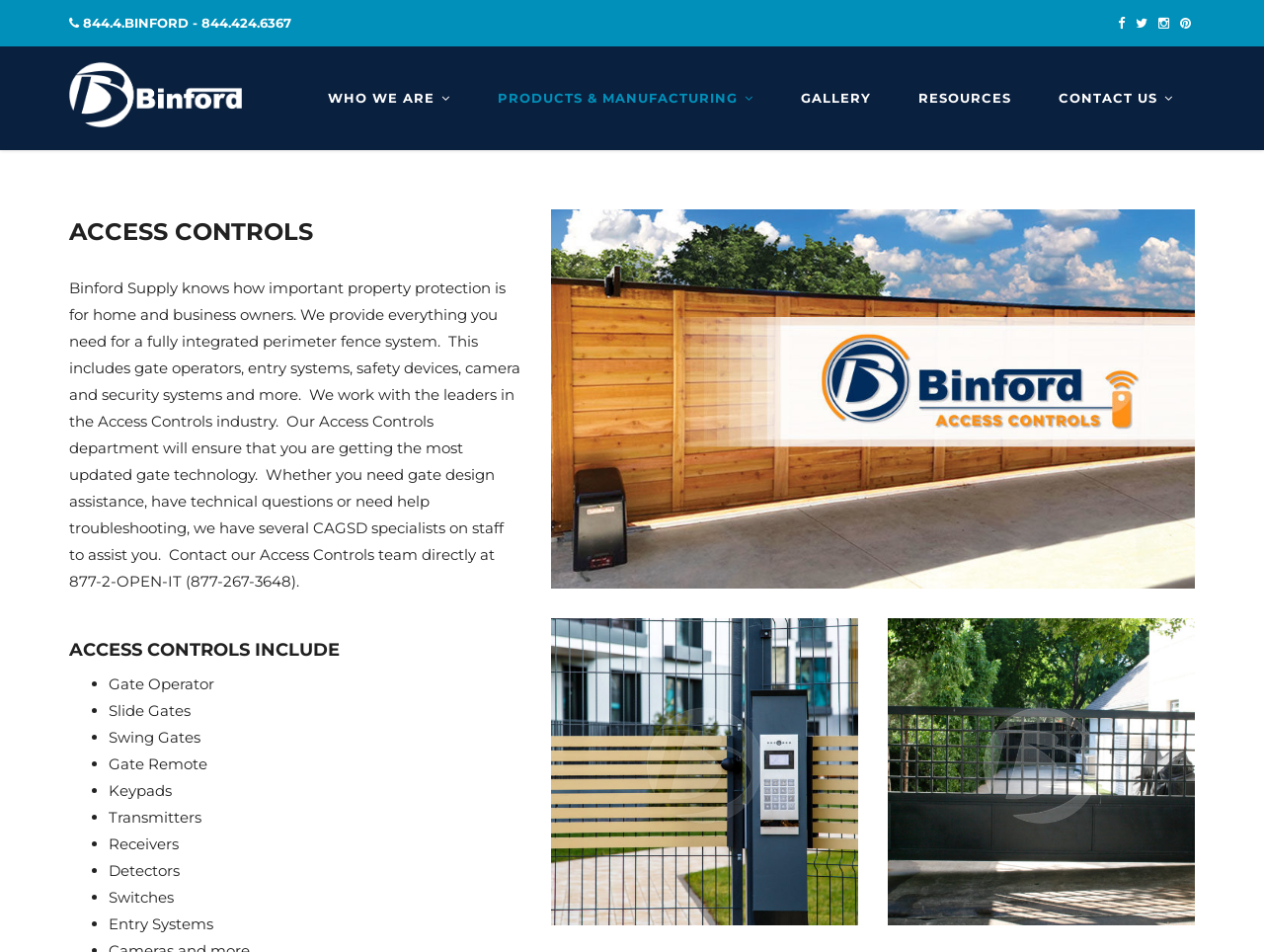What is the phone number to contact the Access Controls team?
Refer to the image and respond with a one-word or short-phrase answer.

877-267-3648